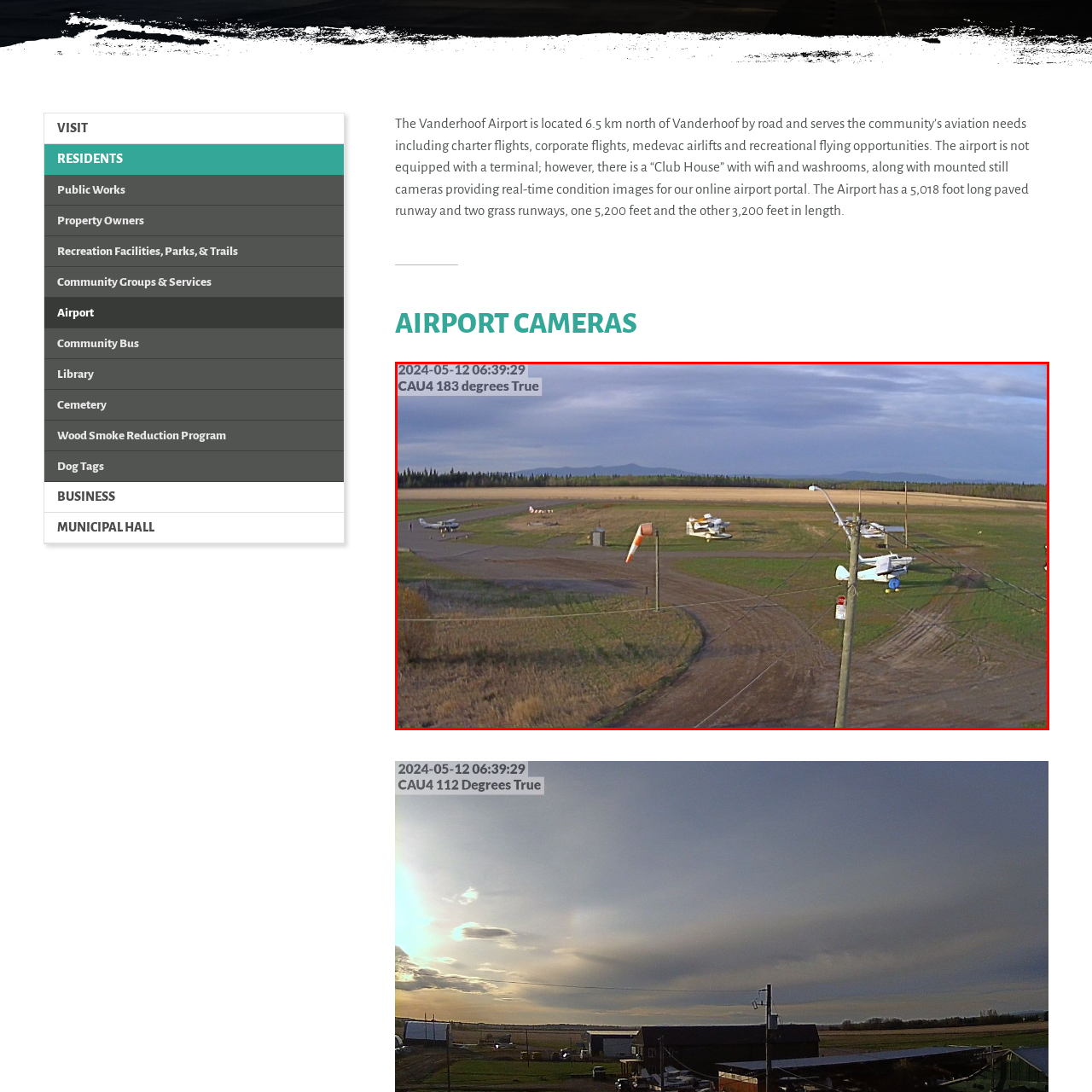What type of flights are supported by the airport?
Study the image framed by the red bounding box and answer the question in detail, relying on the visual clues provided.

The caption highlights the airport's role in supporting the community's aviation needs, including charter flights and recreational flying opportunities, which suggests that the airport caters to these types of flights.